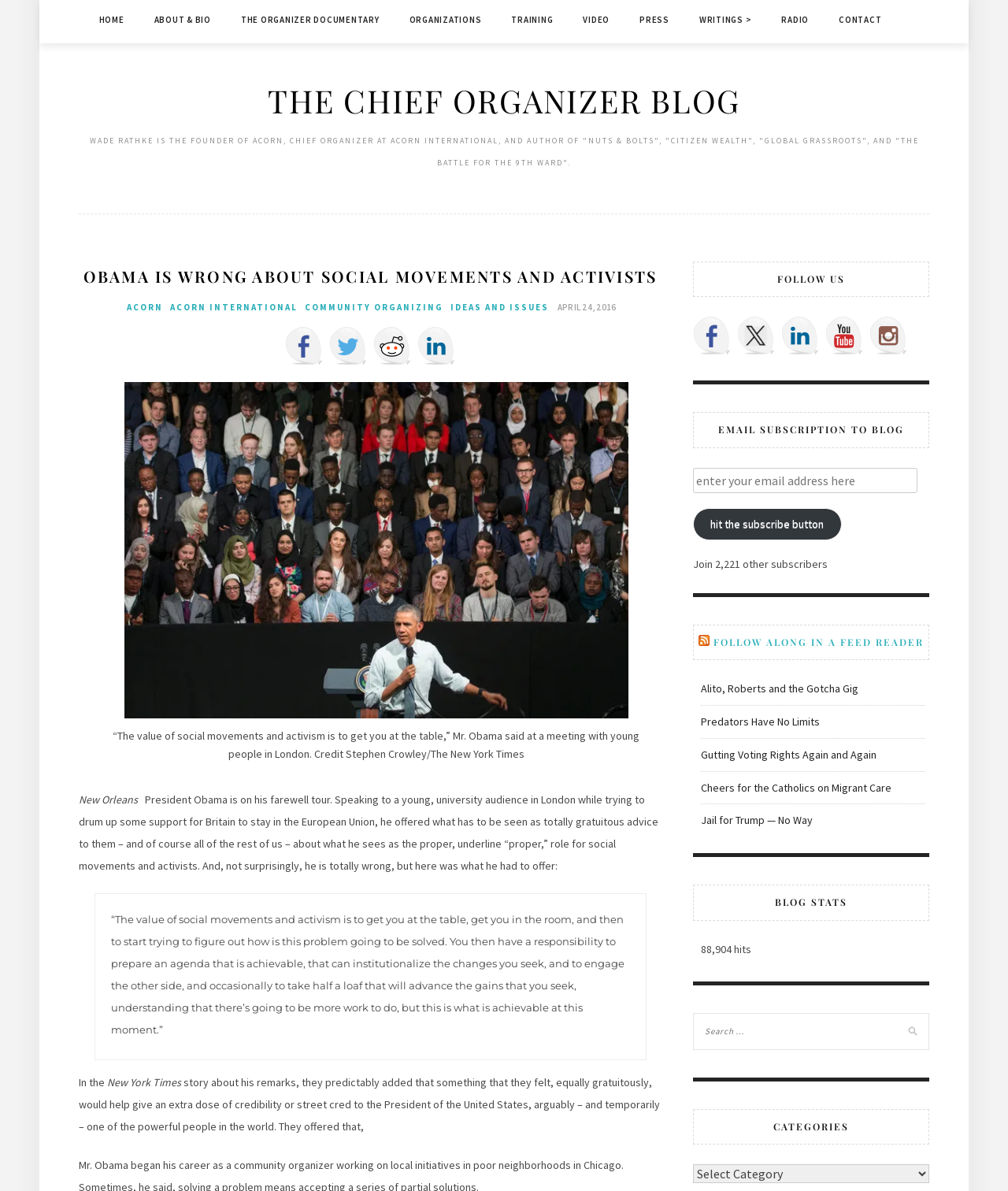Locate the coordinates of the bounding box for the clickable region that fulfills this instruction: "Click on the 'HOME' link".

[0.098, 0.0, 0.123, 0.033]